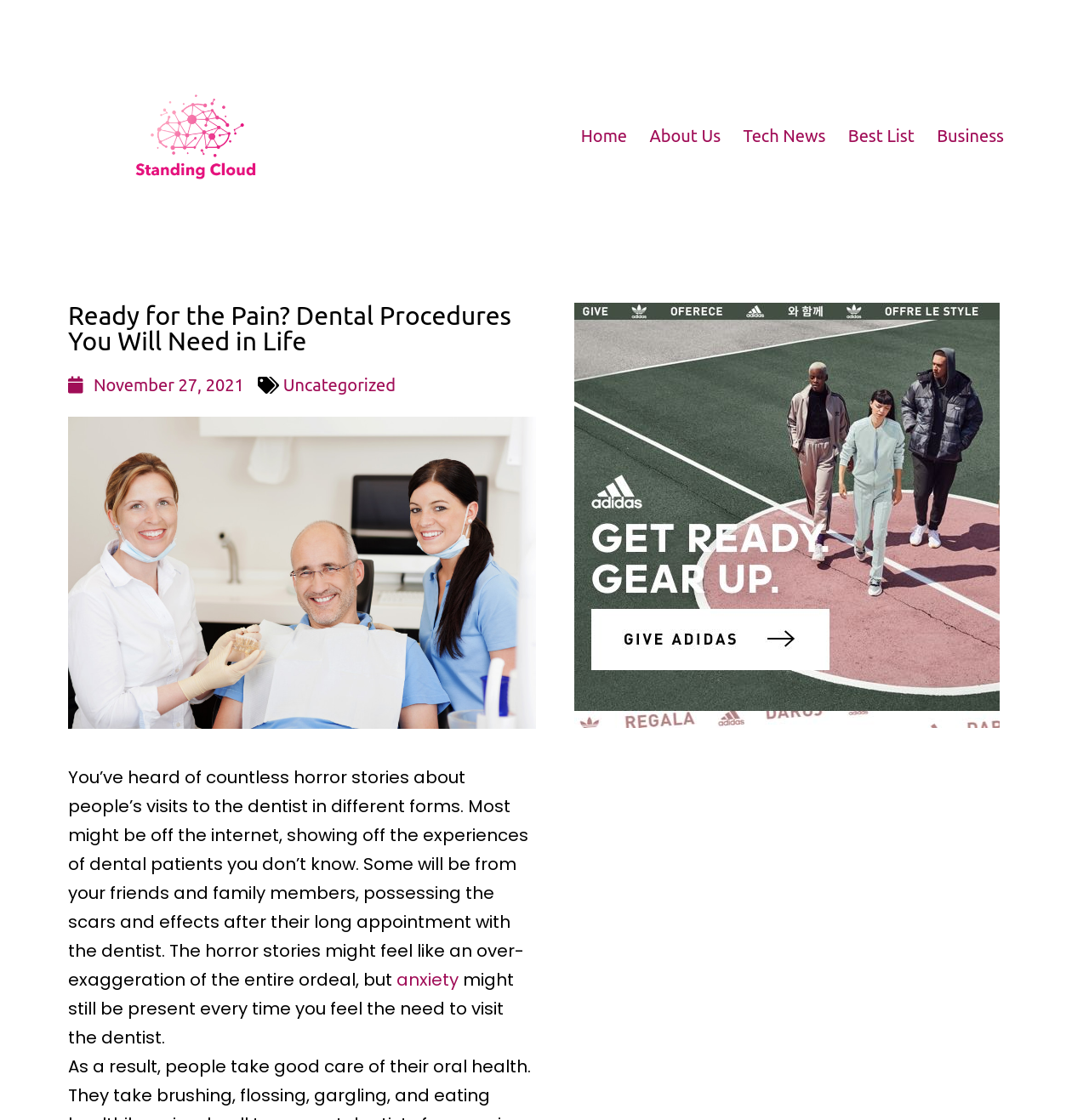Write an elaborate caption that captures the essence of the webpage.

The webpage appears to be a blog post or article about dental procedures. At the top left corner, there is a logo of "StandingCloud" which is a clickable link. Next to the logo, there is a navigation menu with five links: "Home", "About Us", "Tech News", "Best List", and "Business". 

Below the navigation menu, there is a heading that reads "Ready for the Pain? Dental Procedures You Will Need in Life". Underneath the heading, there is a link showing the date "November 27, 2021" and a category link "Uncategorized". 

On the left side of the page, there is an image of a dentist and her helper showing false teeth of a patient. Below the image, there is a block of text that discusses people's horror stories about their dental visits. The text also contains a link to the word "anxiety". 

On the right side of the page, there is a large image that takes up most of the space. The image is also a clickable link.